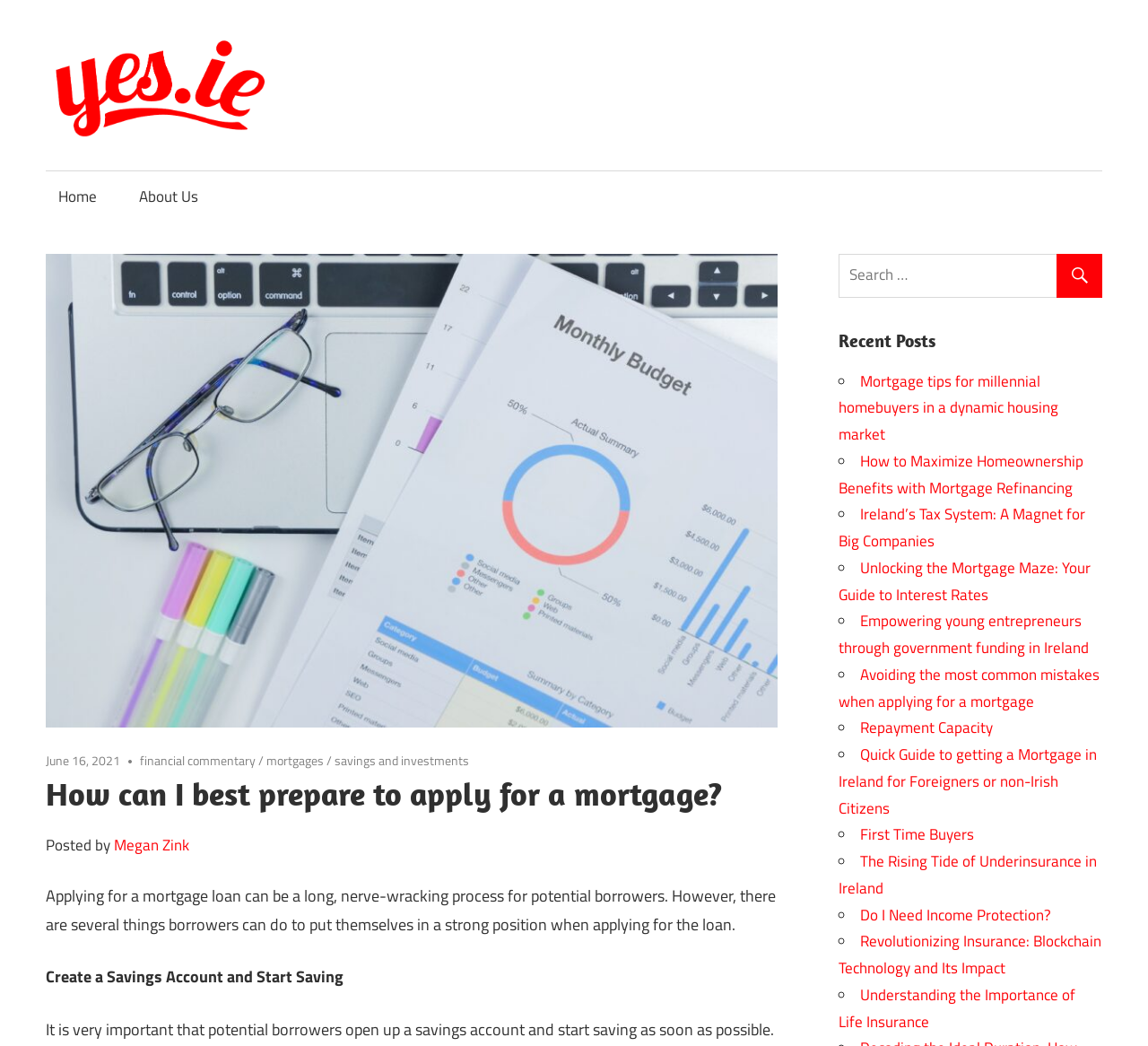Give a complete and precise description of the webpage's appearance.

The webpage is a blog post titled "How can I best prepare to apply for a mortgage?" on the Yes.ie website. At the top of the page, there is a link to skip to the content and a logo with the website's name. Below the logo, there is a brief description of Yes.ie, an online brokerage that offers low-cost online services and a range of choices.

The main content of the page is divided into two sections. On the left side, there is a navigation menu with links to the home page, about us, and other sections. Below the navigation menu, there is a heading with the title of the blog post, followed by the author's name and a brief introduction to the topic.

The main article is divided into several paragraphs, with headings and subheadings. The text discusses the importance of preparing to apply for a mortgage, including creating a savings account and starting to save. The article provides tips and advice for potential borrowers.

On the right side of the page, there is a search bar with a magnifying glass icon. Below the search bar, there is a section titled "Recent Posts" with a list of links to other blog posts on the website. The list includes topics such as mortgage tips, homeownership benefits, and insurance-related topics.

Overall, the webpage is a informative blog post with a clear structure and easy-to-read content. The navigation menu and search bar make it easy to find other related topics on the website.